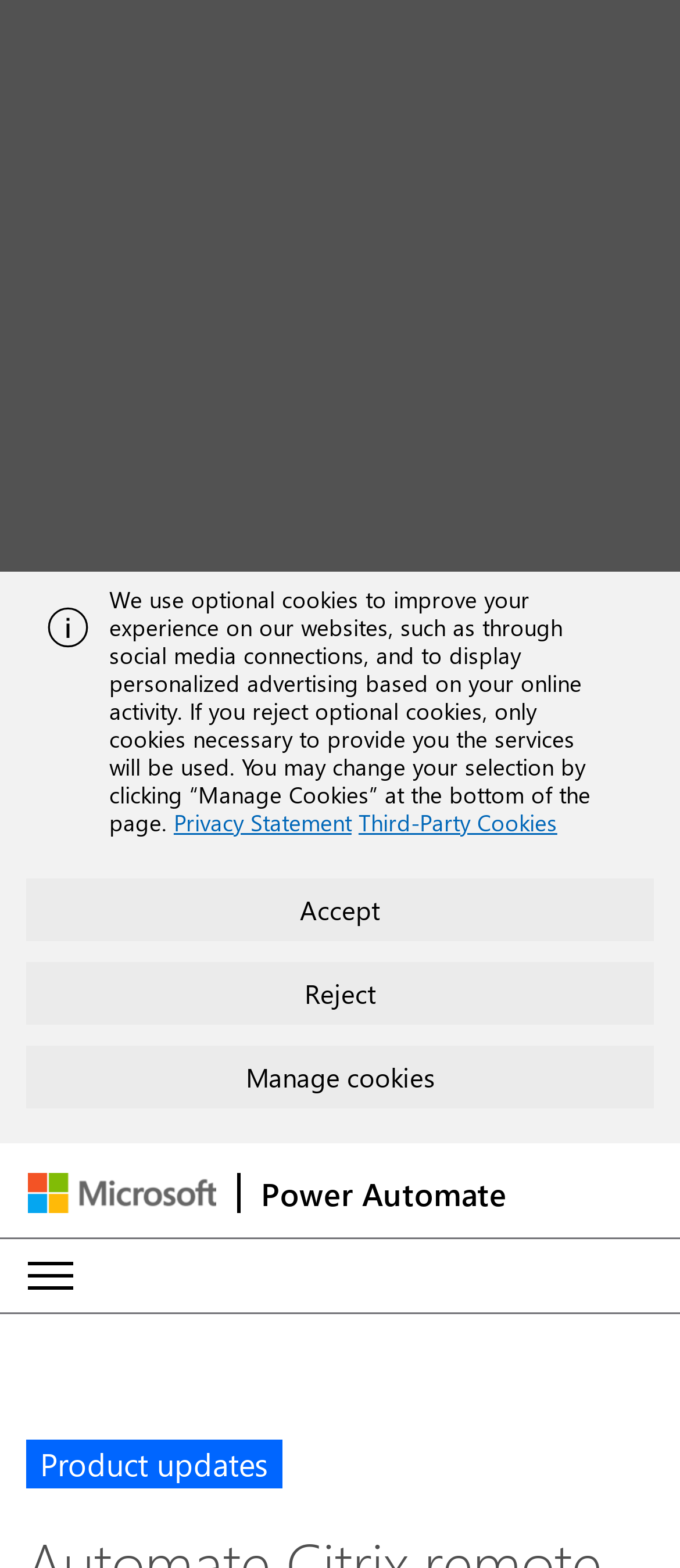Determine the bounding box coordinates of the region to click in order to accomplish the following instruction: "Click the Microsoft logo". Provide the coordinates as four float numbers between 0 and 1, specifically [left, top, right, bottom].

[0.04, 0.747, 0.317, 0.773]